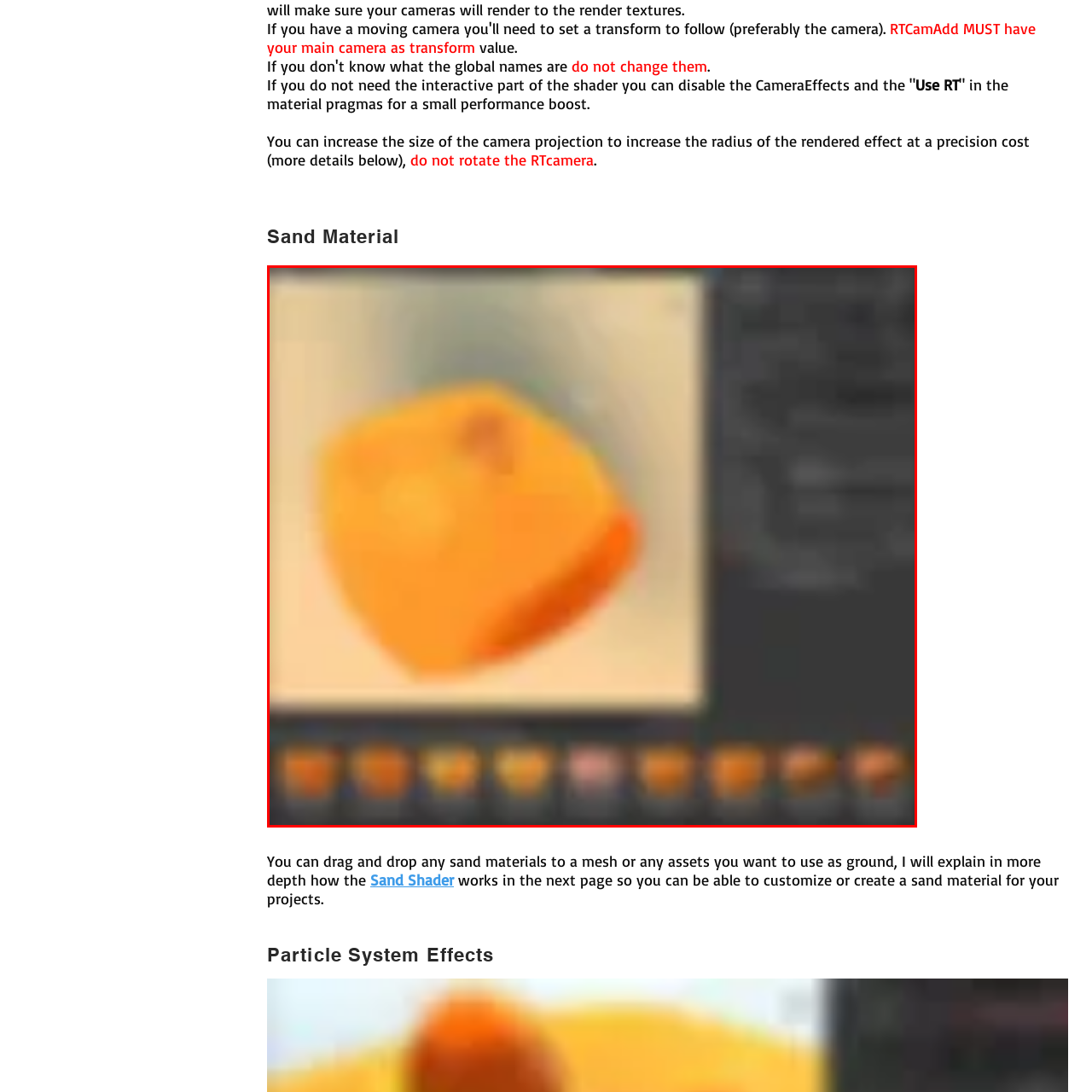Describe the scene captured within the highlighted red boundary in great detail.

This image showcases a vibrant orange sand material, presented in a square format against a softly blurred background. The sand material appears smooth with slight variations in shade, highlighting its textural qualities. Below the main image, a selection of thumbnails displaying different sand textures can be seen, offering options for users to explore. This image is part of a section discussing the application of sand materials in virtual projects, emphasizing their usability in creating realistic ground effects within a particle system. The context suggests a focus on enhancing visual effects for gaming or simulation, guided by the information surrounding the image regarding the implementation and customization of materials.